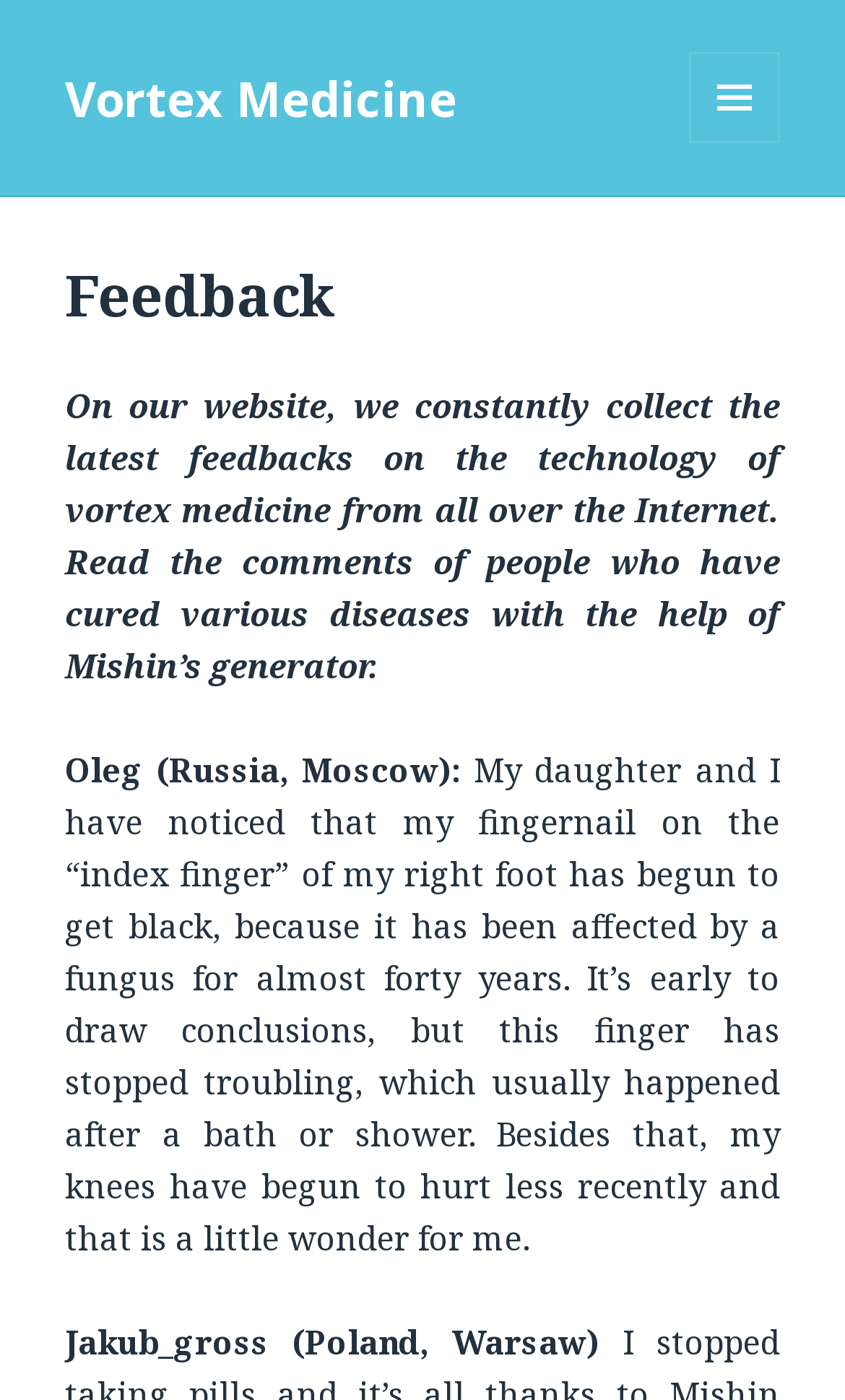Please find the bounding box coordinates (top-left x, top-left y, bottom-right x, bottom-right y) in the screenshot for the UI element described as follows: Vortex Medicine

[0.077, 0.046, 0.541, 0.093]